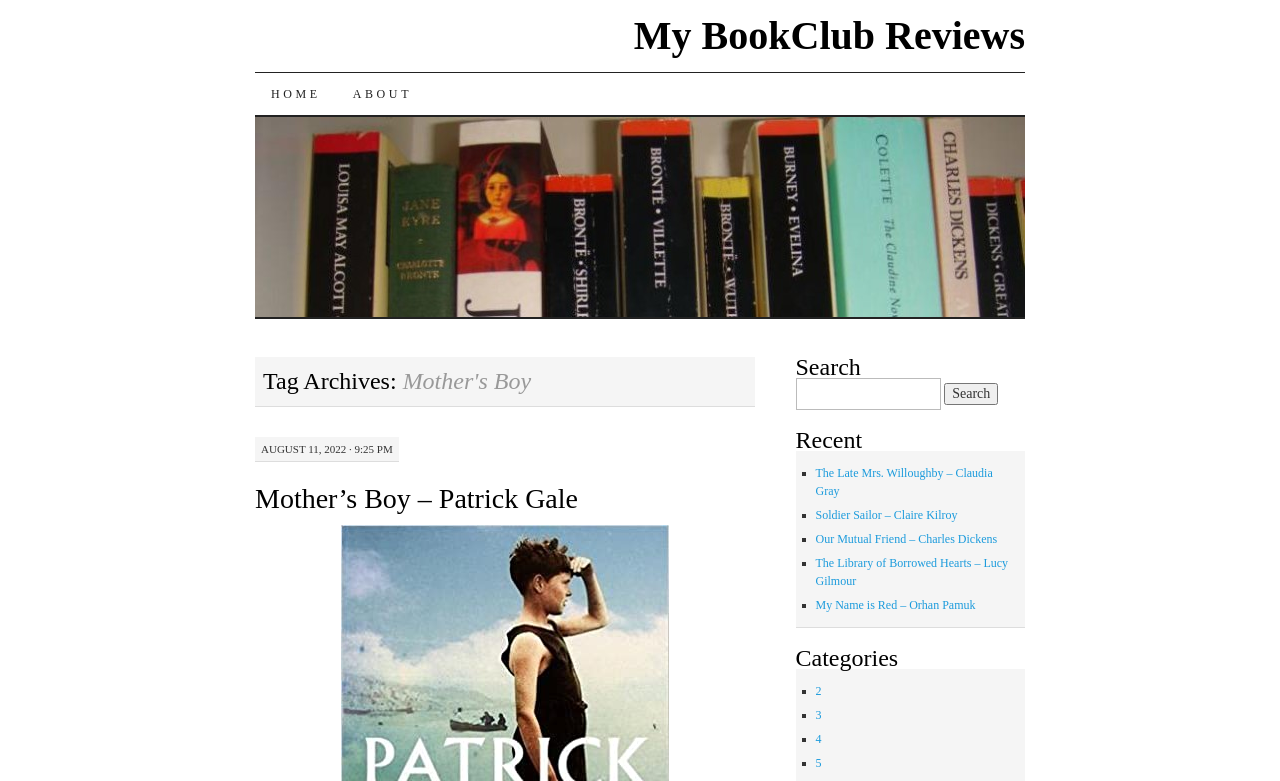Detail the webpage's structure and highlights in your description.

This webpage is about a book review blog, specifically a review of the book "Mother's Boy" by Patrick Gale. At the top, there is a navigation menu with links to "HOME", "ABOUT", and a search bar. Below the navigation menu, there is a heading that reads "Tag Archives: Mother's Boy" followed by a date and time "AUGUST 11, 2022 · 9:25 PM". 

The main content of the page is a review of the book "Mother's Boy – Patrick Gale", which is headed by a title with a link to the review. To the right of the review, there are three sections: "Search", "Recent", and "Categories". The "Search" section has a search bar and a button to submit the search query. The "Recent" section lists several recent book reviews, each with a bullet point and a link to the review. The "Categories" section lists several categories, each with a bullet point and a link to the category page.

The webpage has a clean and organized layout, making it easy to navigate and find the desired information.